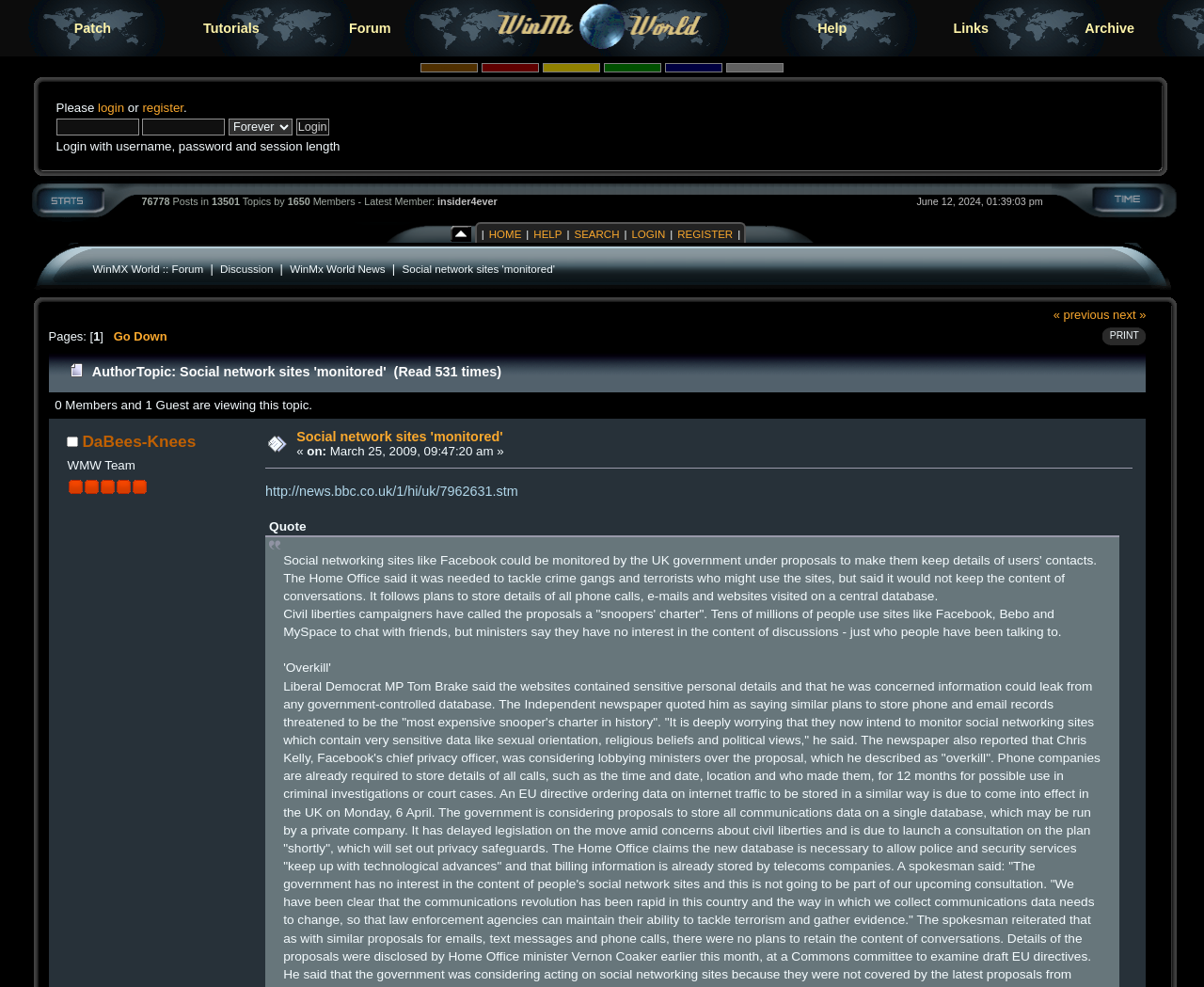For the following element description, predict the bounding box coordinates in the format (top-left x, top-left y, bottom-right x, bottom-right y). All values should be floating point numbers between 0 and 1. Description: WinMX World :: Forum

[0.077, 0.265, 0.169, 0.278]